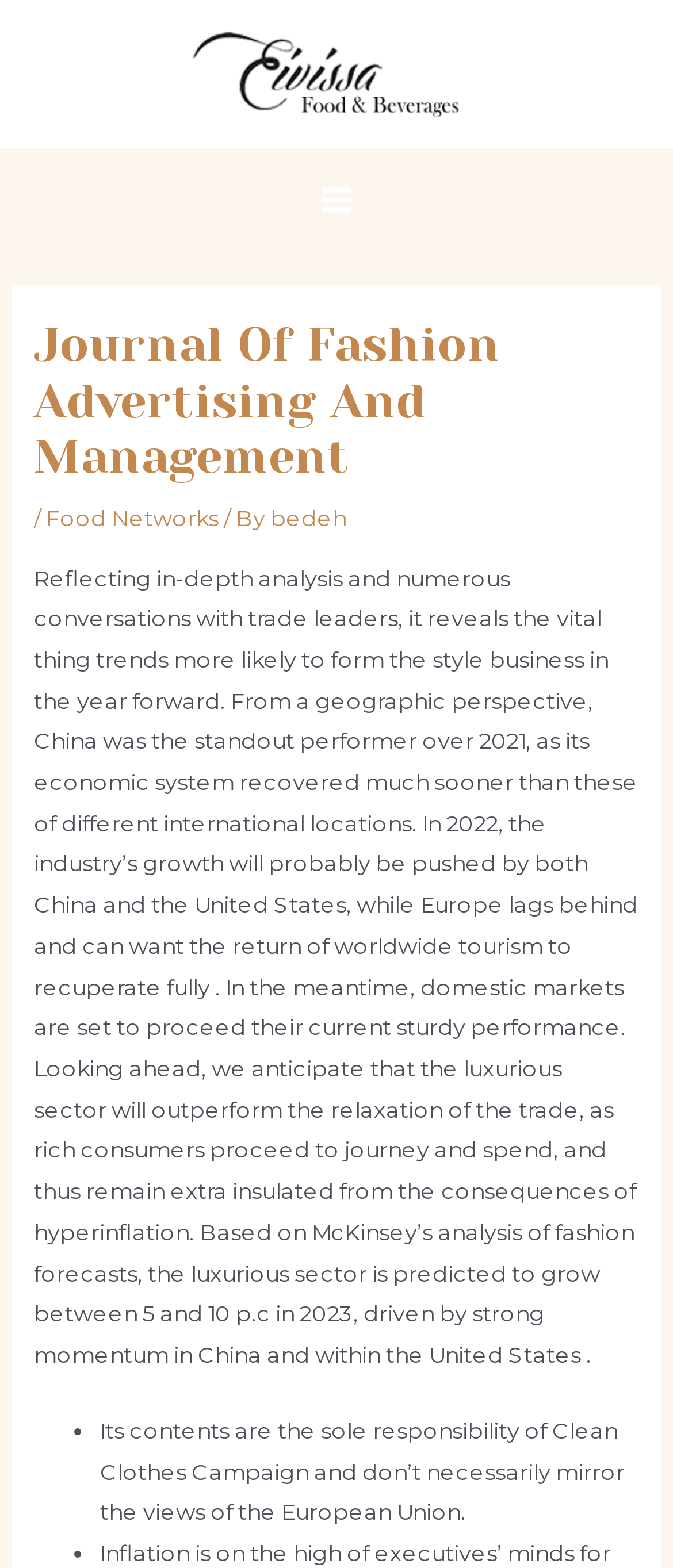Create an in-depth description of the webpage, covering main sections.

The webpage is about the Journal of Fashion Advertising and Management, with a focus on ESC. At the top left, there is a link to ESC, accompanied by an ESC image. Below this, there is a button labeled "Main Menu" with an image icon. 

To the right of the Main Menu button, there is a header section that spans almost the entire width of the page. This section contains a heading that reads "Journal Of Fashion Advertising And Management", followed by a slash and two links: "Food Networks" and "bedeh". 

Below the header section, there is a large block of text that takes up most of the page's content area. This text discusses the fashion industry, including trends, geographic perspectives, and growth forecasts. It mentions China, the United States, and Europe, and provides specific statistics and predictions for the luxury sector.

At the bottom of the page, there is a list marker (a bullet point) followed by a disclaimer text that states the contents are the sole responsibility of Clean Clothes Campaign and do not necessarily reflect the views of the European Union.